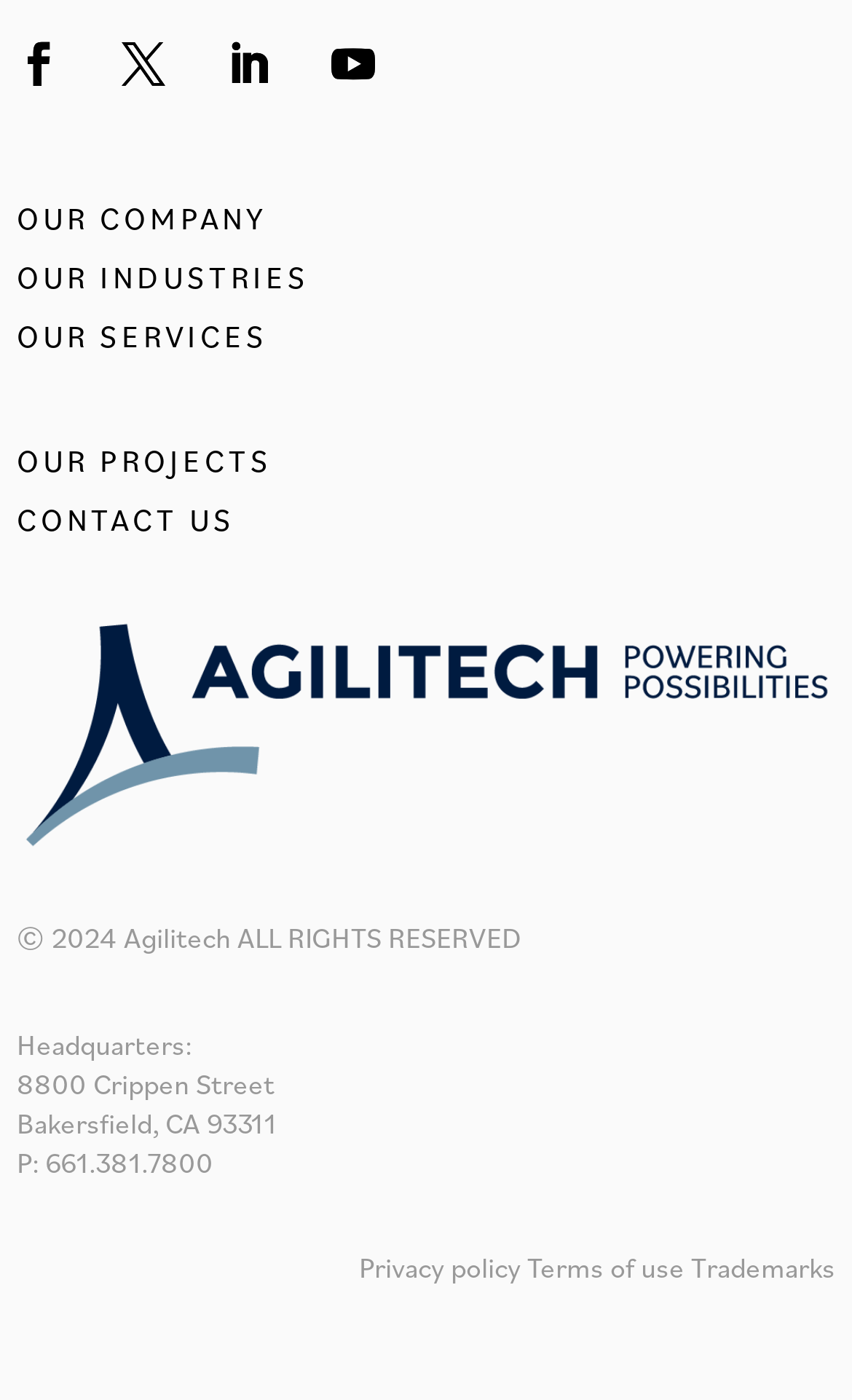What is the phone number of the company?
Look at the image and answer the question using a single word or phrase.

661.381.7800